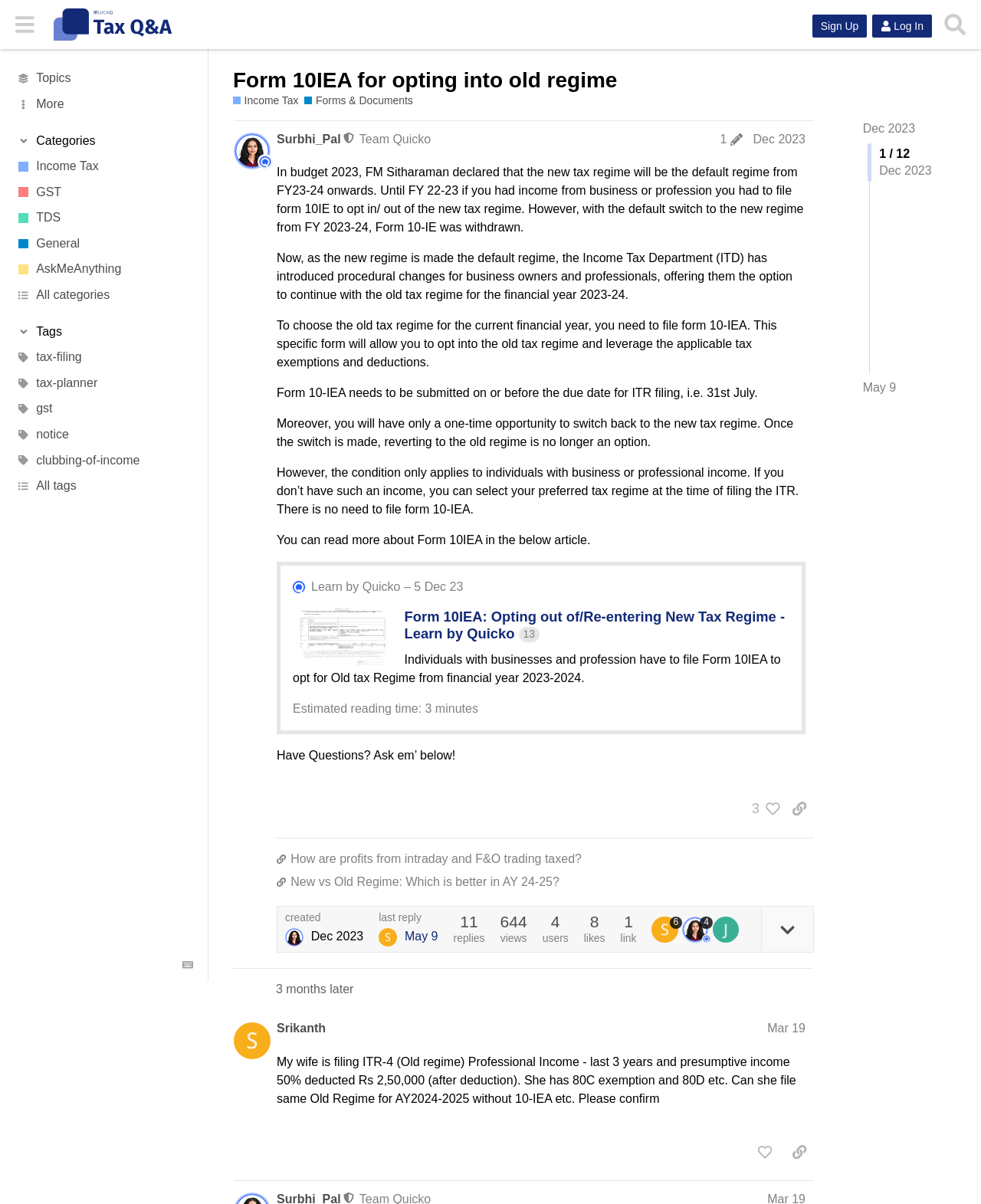Use the information in the screenshot to answer the question comprehensively: What is the due date for ITR filing?

The webpage mentions that Form 10-IEA needs to be submitted on or before the due date for ITR filing, which is 31st July.